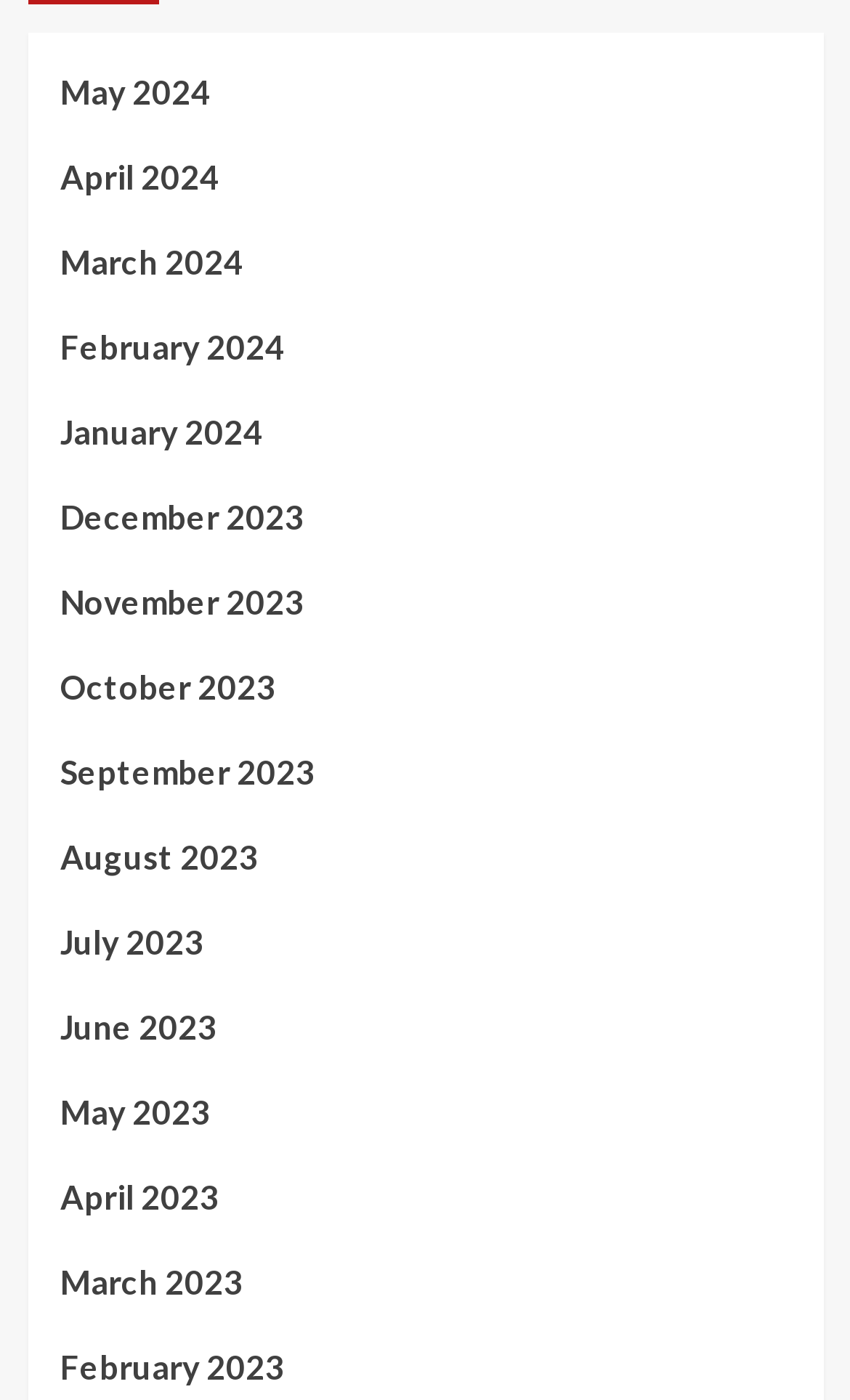Is there a link for the current month?
Answer the question based on the image using a single word or a brief phrase.

Unknown